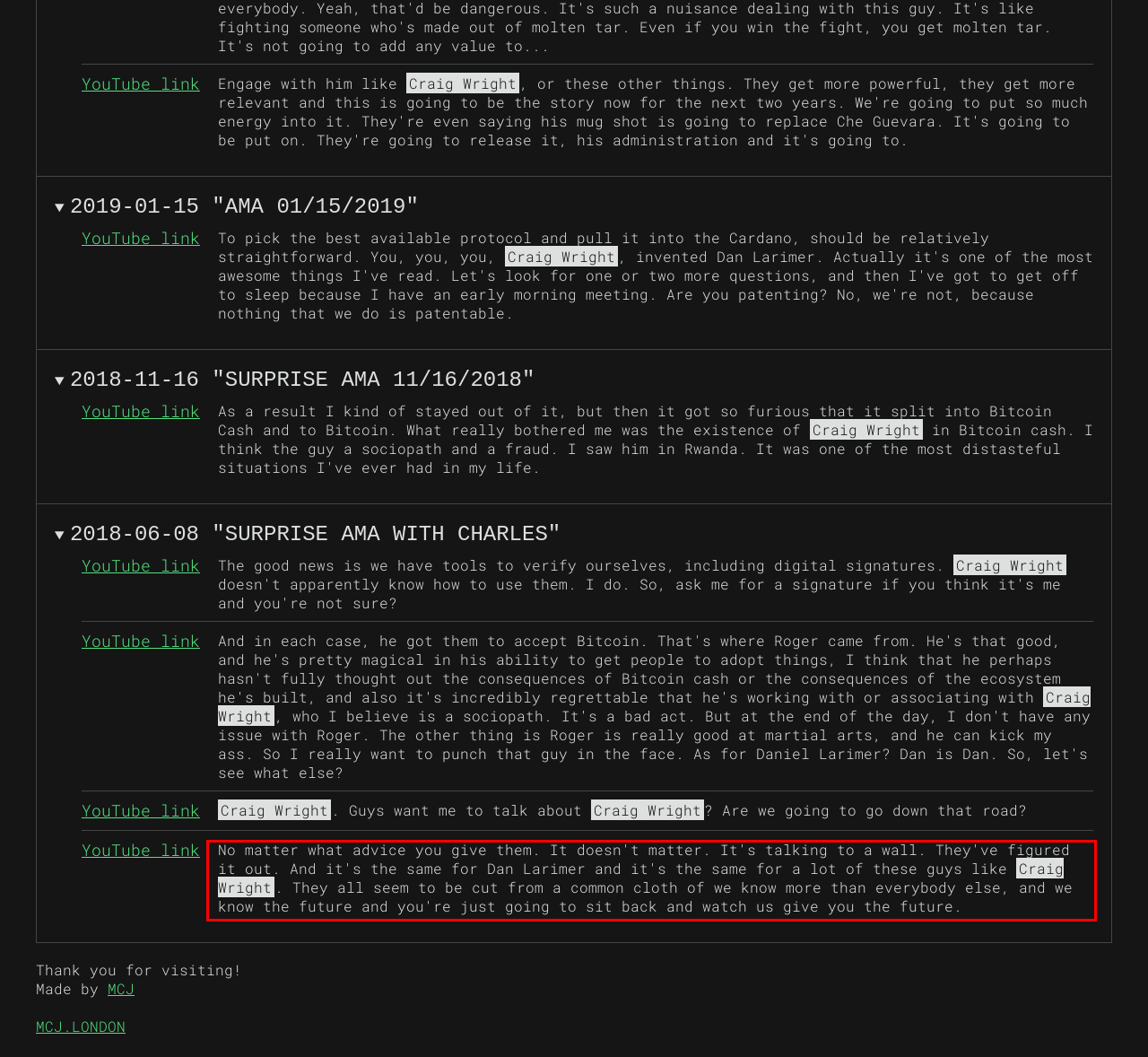Please analyze the screenshot of a webpage and extract the text content within the red bounding box using OCR.

No matter what advice you give them. It doesn't matter. It's talking to a wall. They've figured it out. And it's the same for Dan Larimer and it's the same for a lot of these guys like Craig Wright. They all seem to be cut from a common cloth of we know more than everybody else, and we know the future and you're just going to sit back and watch us give you the future.